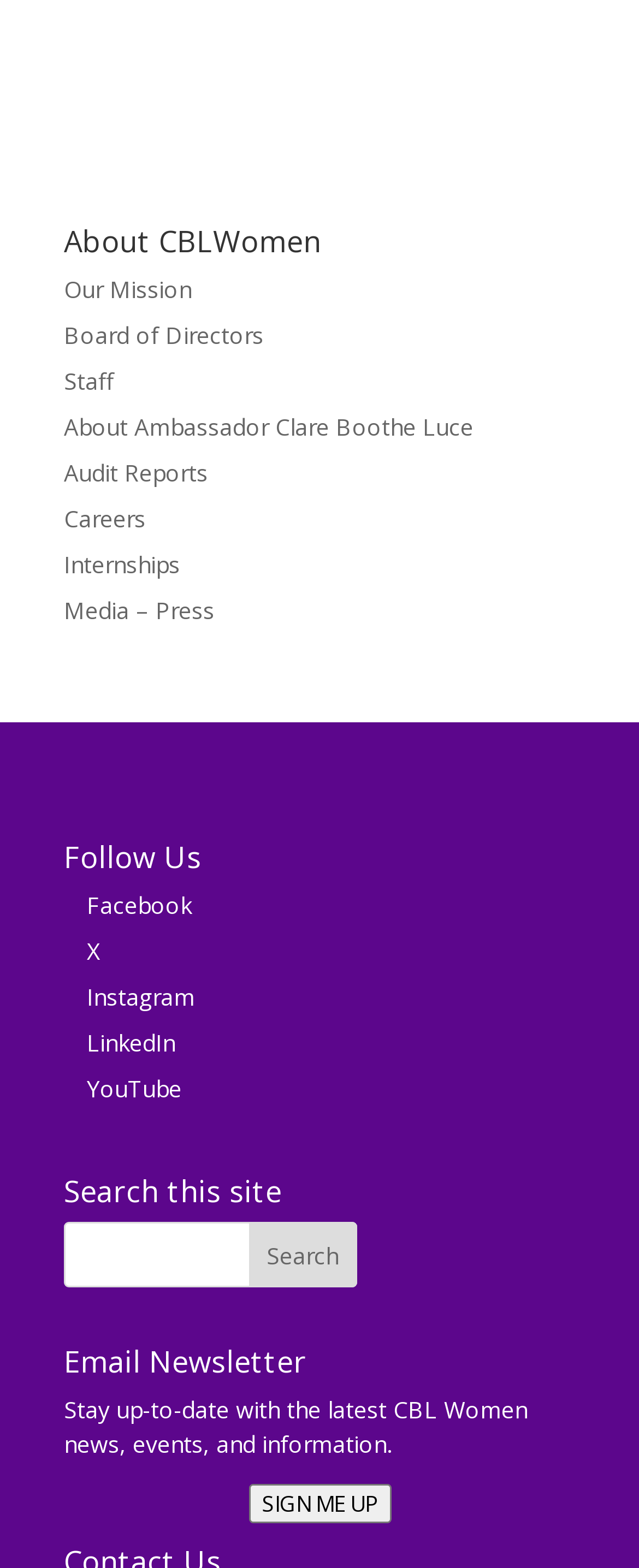What type of content can be found on the 'About Ambassador Clare Boothe Luce' page?
Please respond to the question with a detailed and thorough explanation.

The link 'About Ambassador Clare Boothe Luce' is located in the top section of the webpage, which suggests that it leads to a page containing information about Clare Boothe Luce, who is likely an important figure related to CBLWomen.